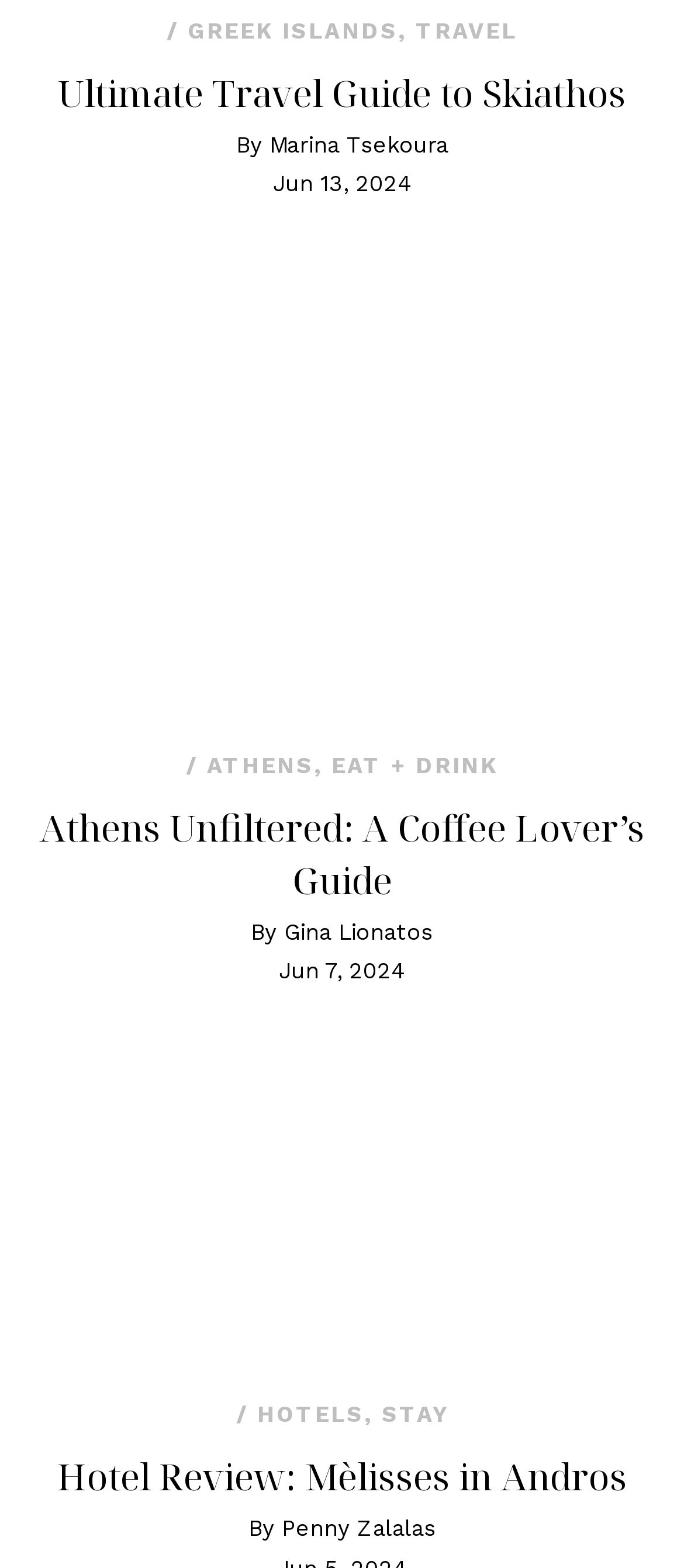Locate the bounding box coordinates of the clickable element to fulfill the following instruction: "Click on GREEK ISLANDS". Provide the coordinates as four float numbers between 0 and 1 in the format [left, top, right, bottom].

[0.274, 0.011, 0.582, 0.028]